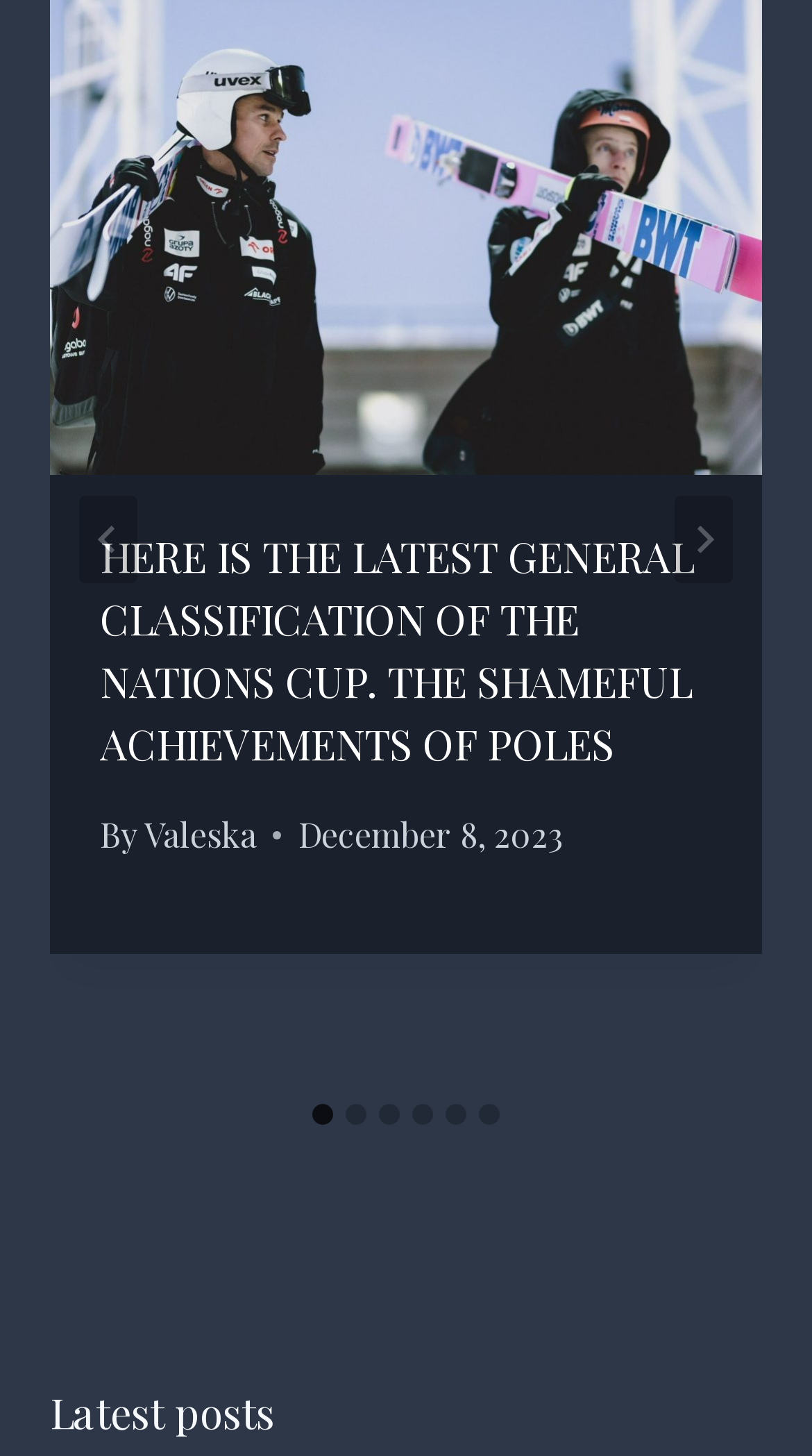Please specify the bounding box coordinates of the clickable section necessary to execute the following command: "Select slide 2".

[0.426, 0.758, 0.451, 0.772]